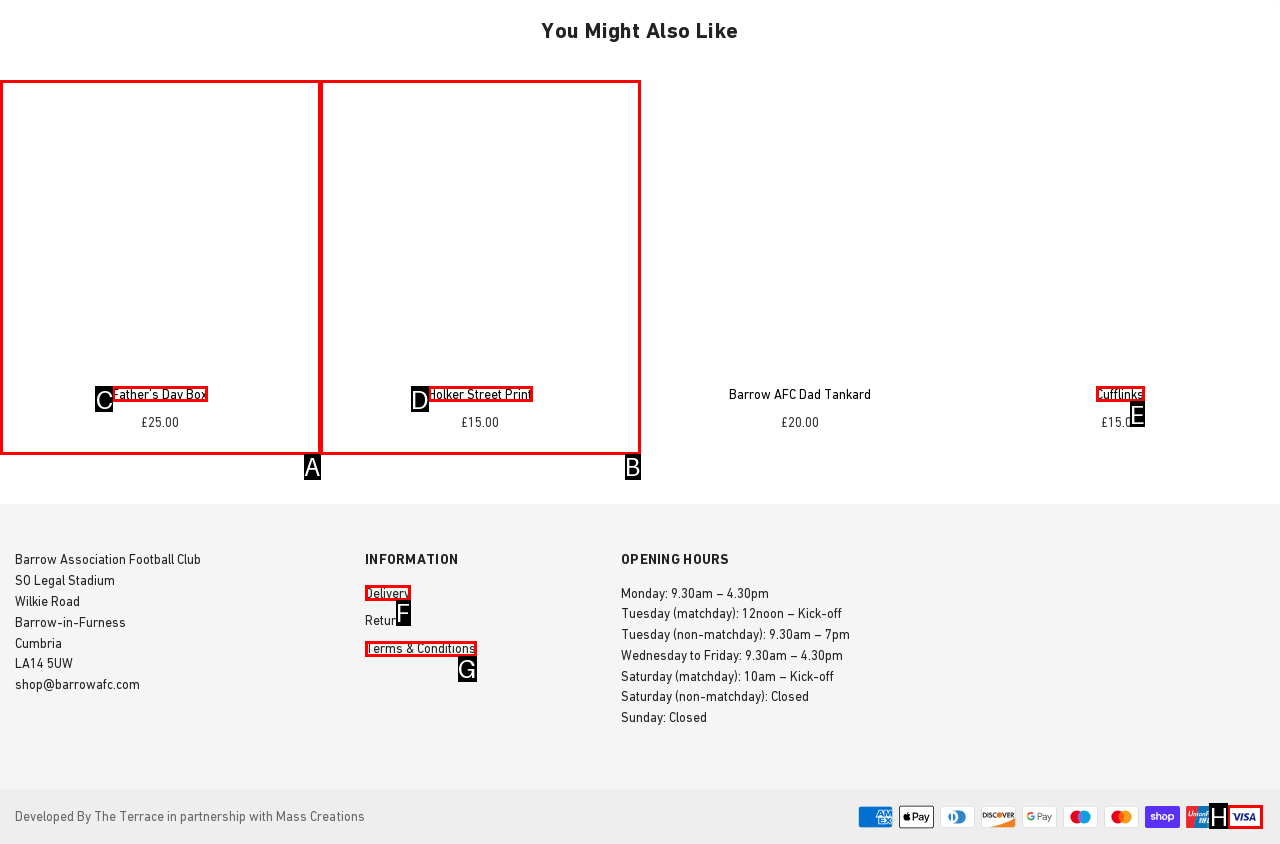Point out the UI element to be clicked for this instruction: Pay with Visa. Provide the answer as the letter of the chosen element.

H